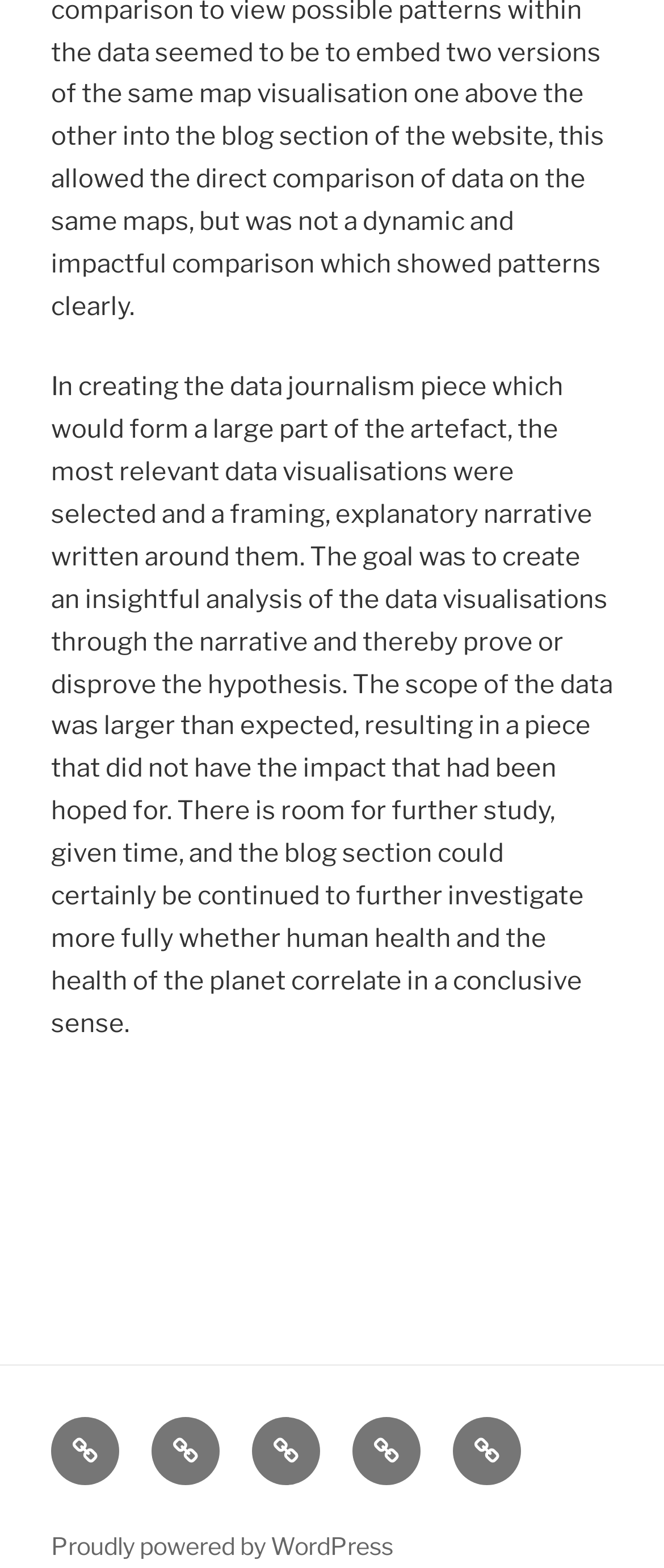What is the purpose of the narrative?
Examine the image closely and answer the question with as much detail as possible.

The purpose of the narrative is to prove or disprove a hypothesis, as stated in the text, which aims to create an insightful analysis of the data visualizations through the narrative.